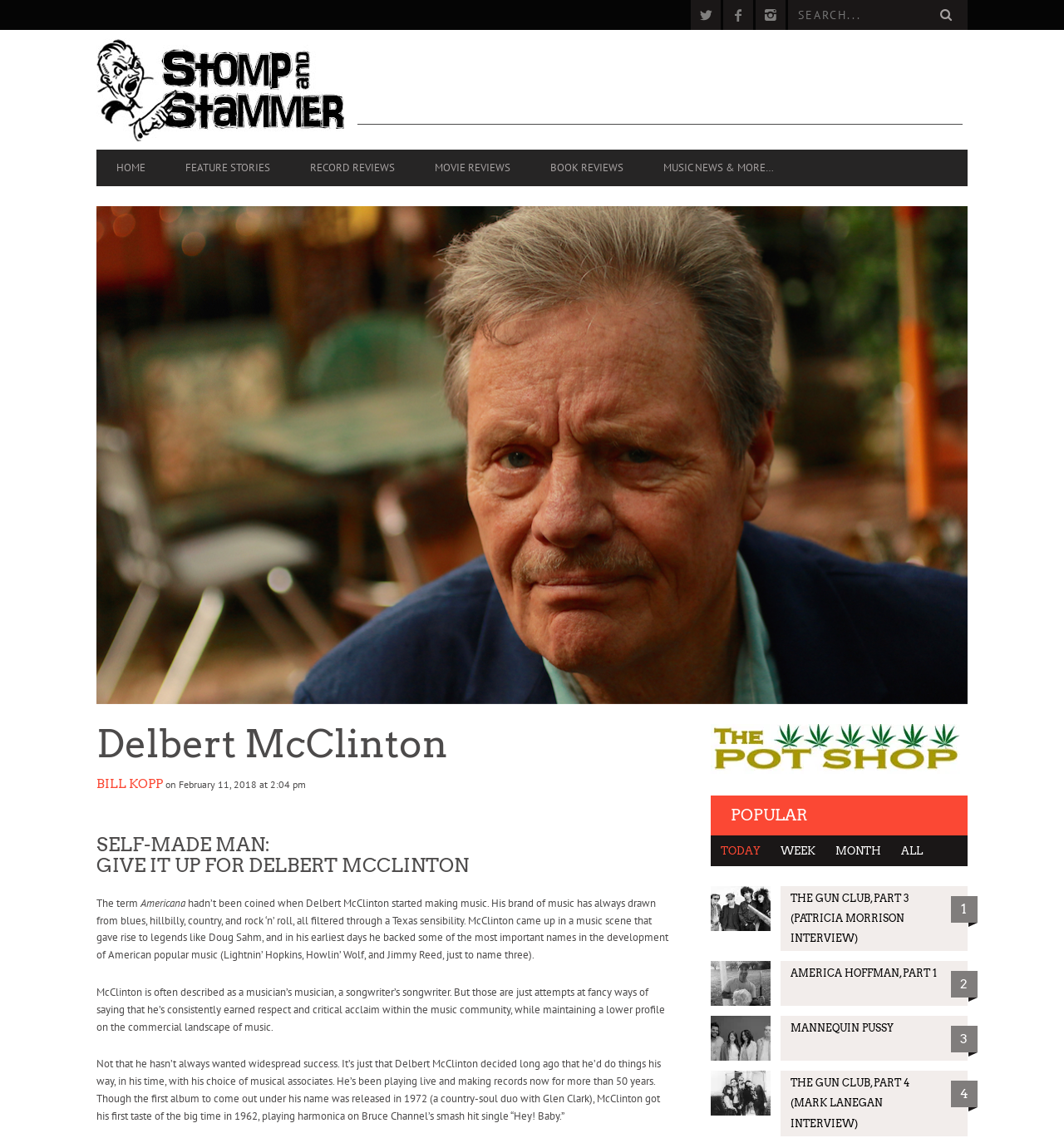What is the name of the musician featured in this article?
Look at the image and answer the question using a single word or phrase.

Delbert McClinton